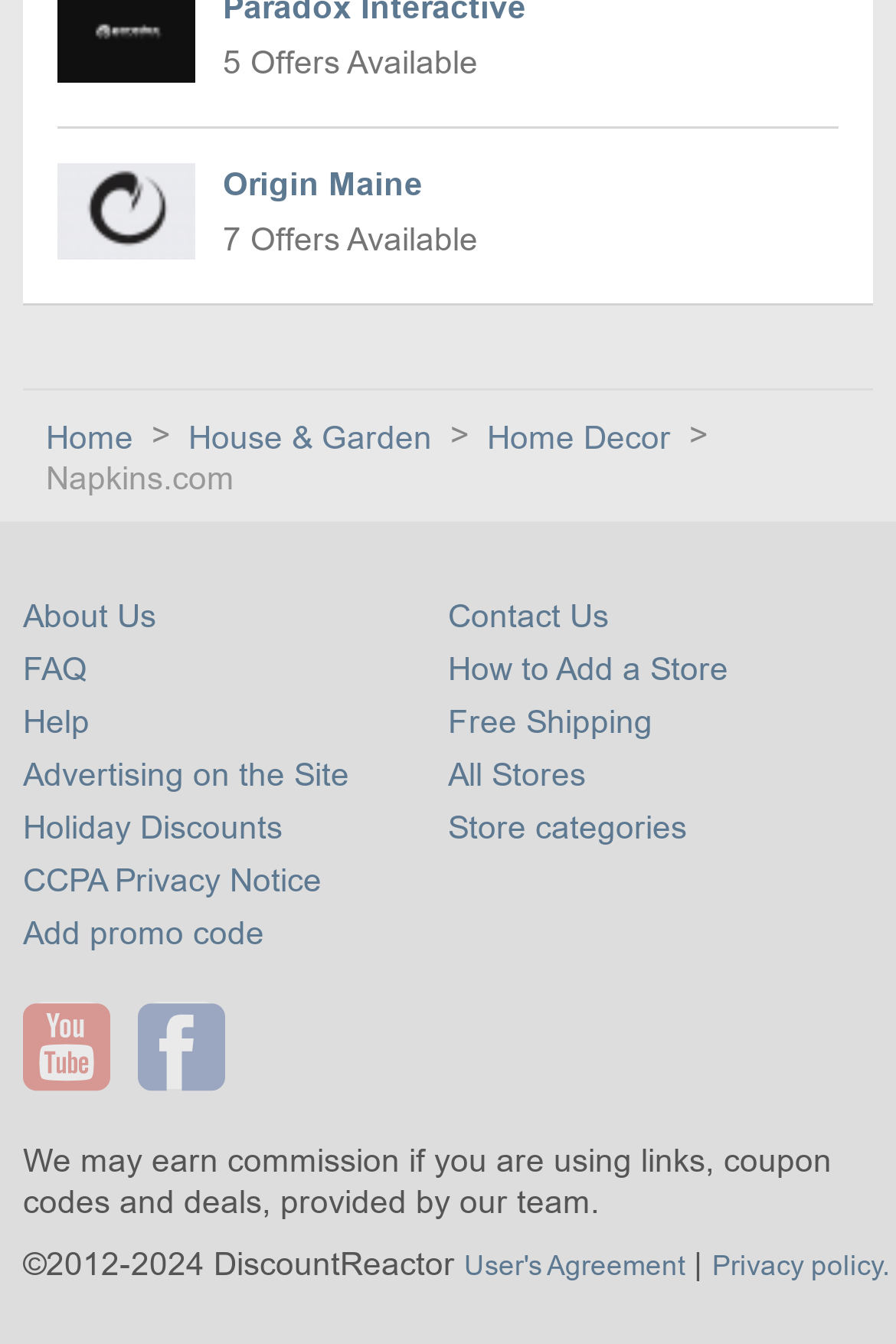Determine the bounding box coordinates for the clickable element required to fulfill the instruction: "Get help". Provide the coordinates as four float numbers between 0 and 1, i.e., [left, top, right, bottom].

[0.026, 0.523, 0.1, 0.55]